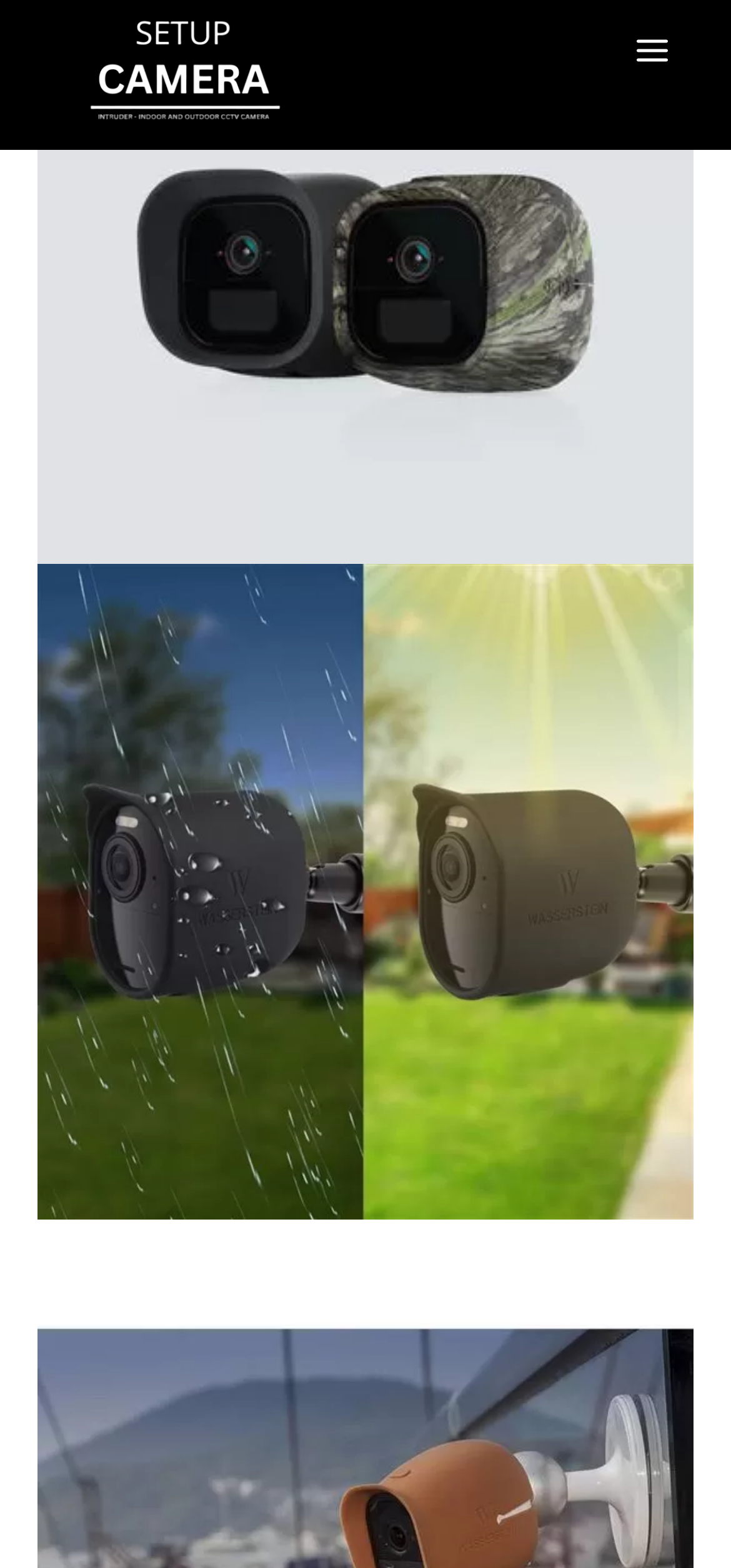Identify the bounding box coordinates for the UI element described as follows: Renew items and pay fines. Use the format (top-left x, top-left y, bottom-right x, bottom-right y) and ensure all values are floating point numbers between 0 and 1.

None